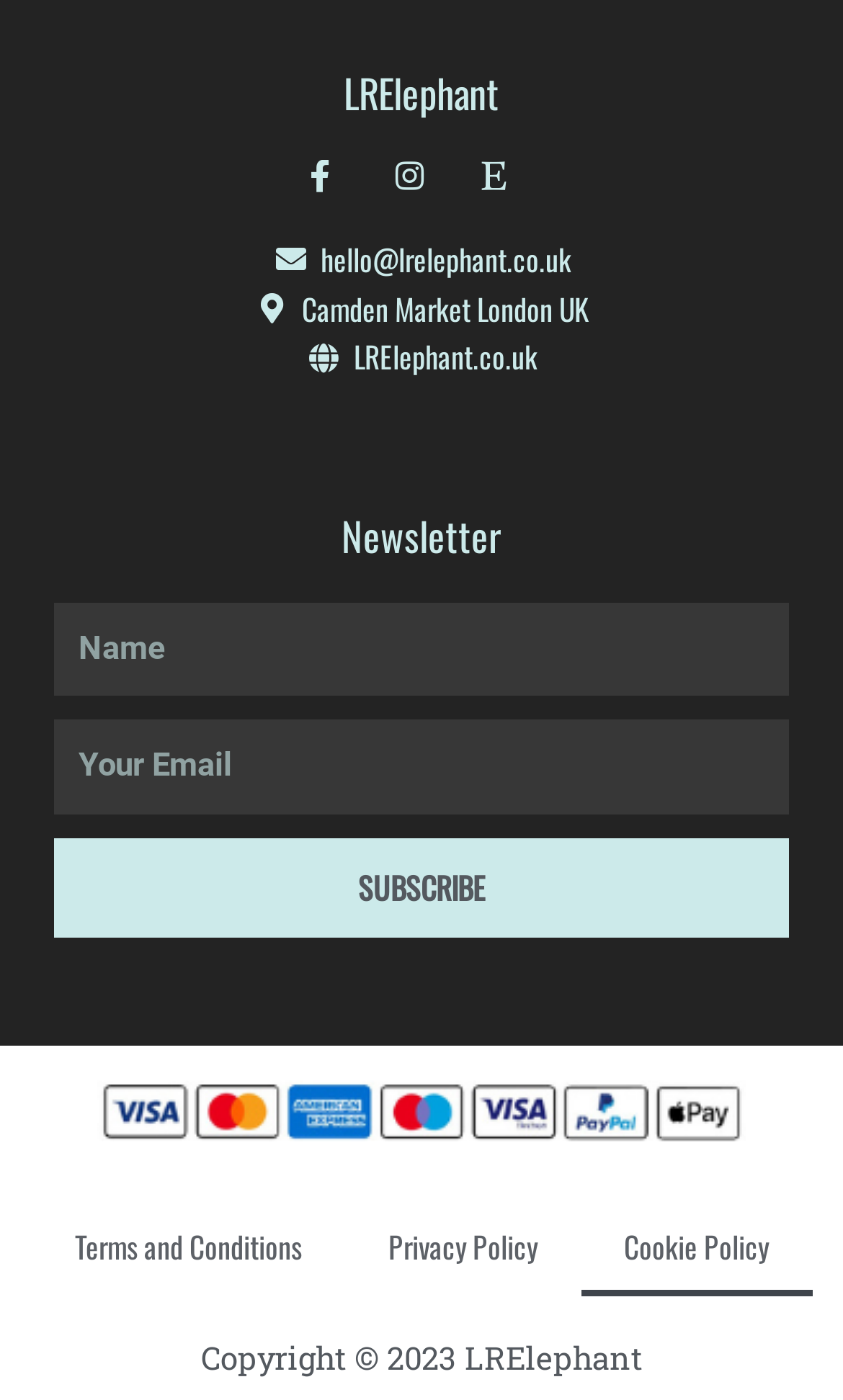Using the description: "parent_node: Name name="form_fields[field_1]" placeholder="Name"", determine the UI element's bounding box coordinates. Ensure the coordinates are in the format of four float numbers between 0 and 1, i.e., [left, top, right, bottom].

[0.064, 0.43, 0.936, 0.497]